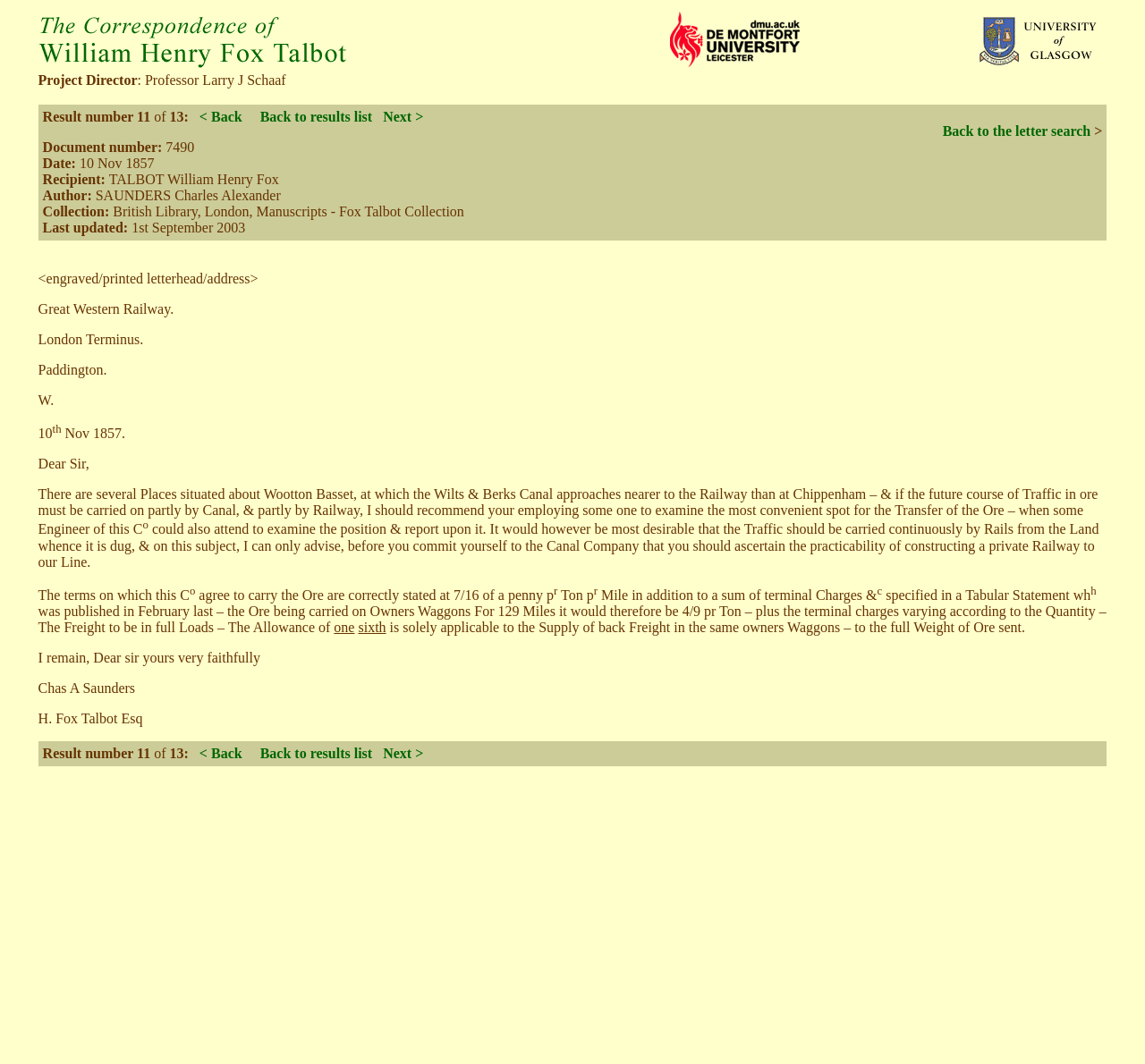Answer succinctly with a single word or phrase:
What is the author of the letter?

SAUNDERS Charles Alexander